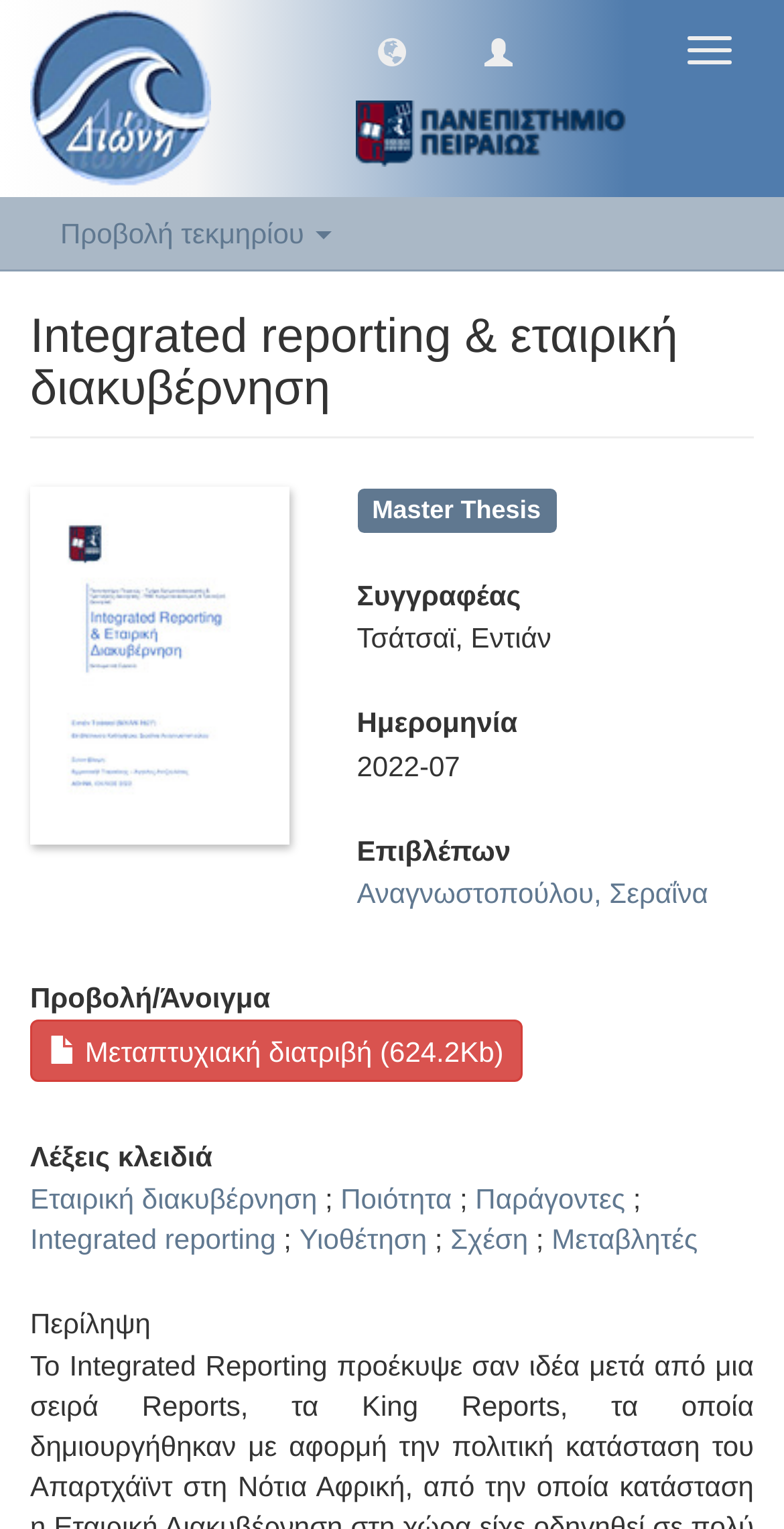Using the details from the image, please elaborate on the following question: What is the date of the thesis?

I found the date by looking at the section labeled 'Ημερομηνία' which is a Greek word for 'date'. The text next to it is '2022-07', which is the date of the thesis.